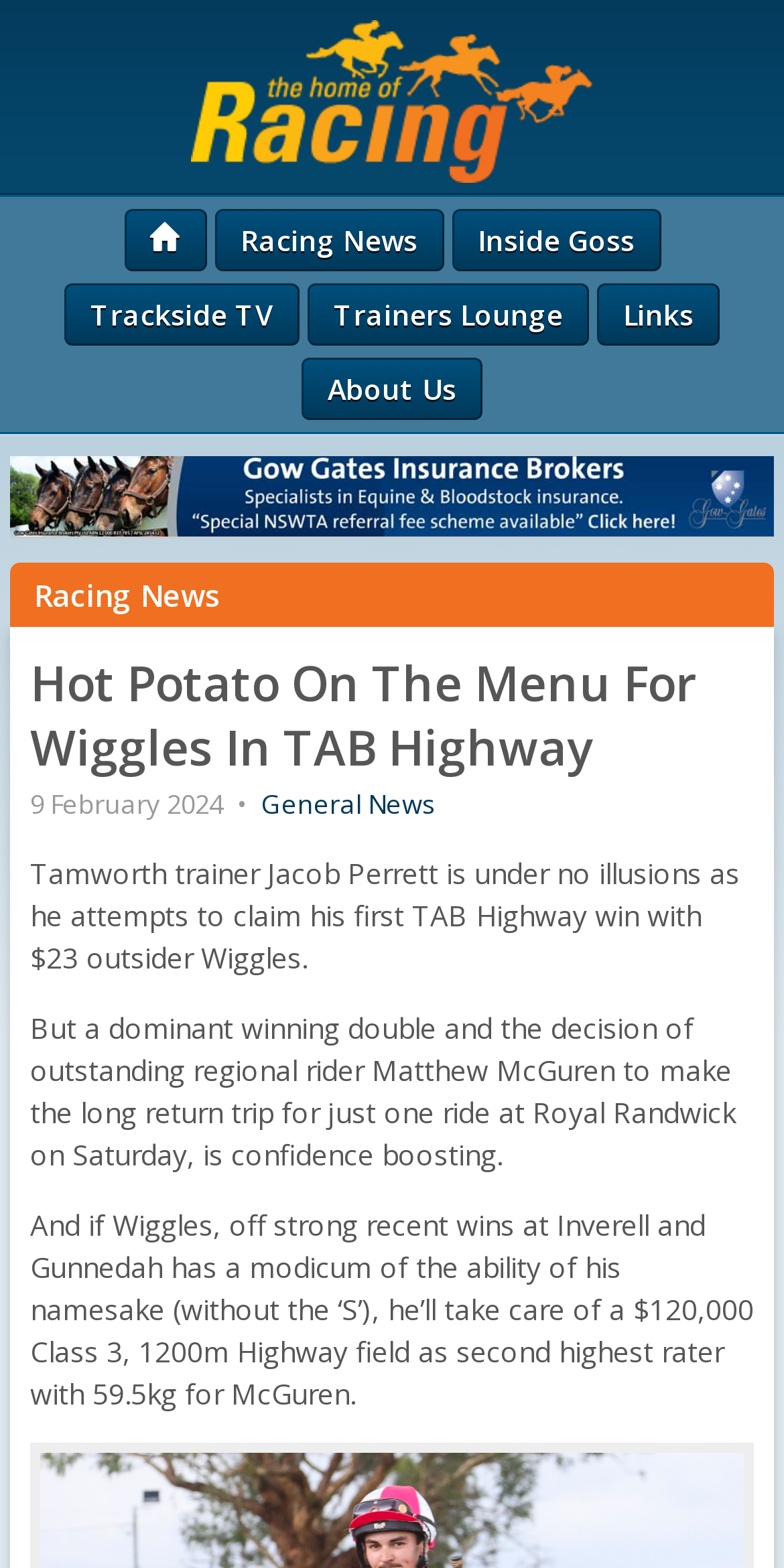Determine the bounding box coordinates of the region to click in order to accomplish the following instruction: "visit trainers lounge". Provide the coordinates as four float numbers between 0 and 1, specifically [left, top, right, bottom].

[0.392, 0.181, 0.751, 0.22]